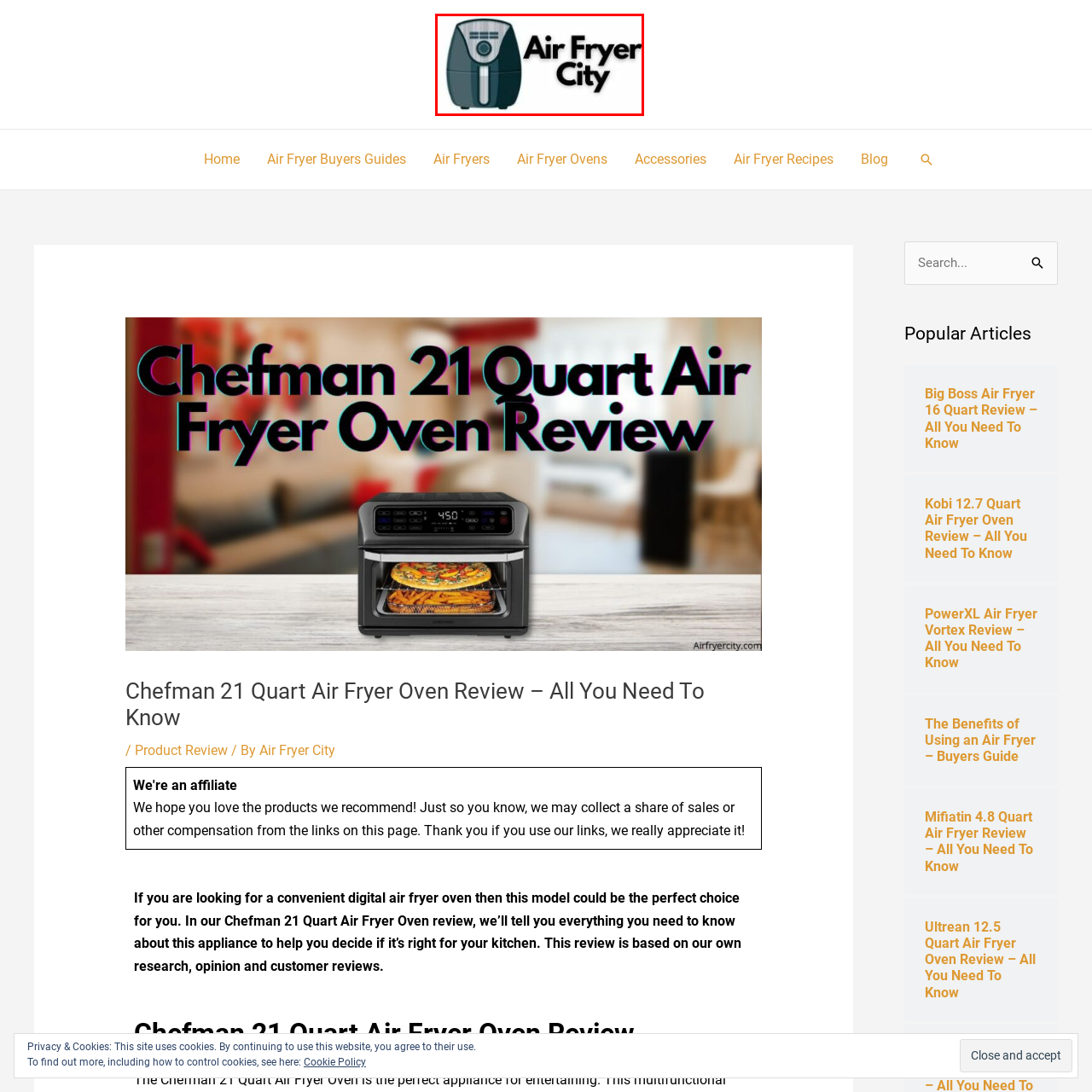What is the primary function of the air fryer?
Examine the red-bounded area in the image carefully and respond to the question with as much detail as possible.

The caption highlights the functional elements of the air fryer, such as a dial and vents, which implies that its primary function is related to kitchen utility, likely cooking or food preparation.